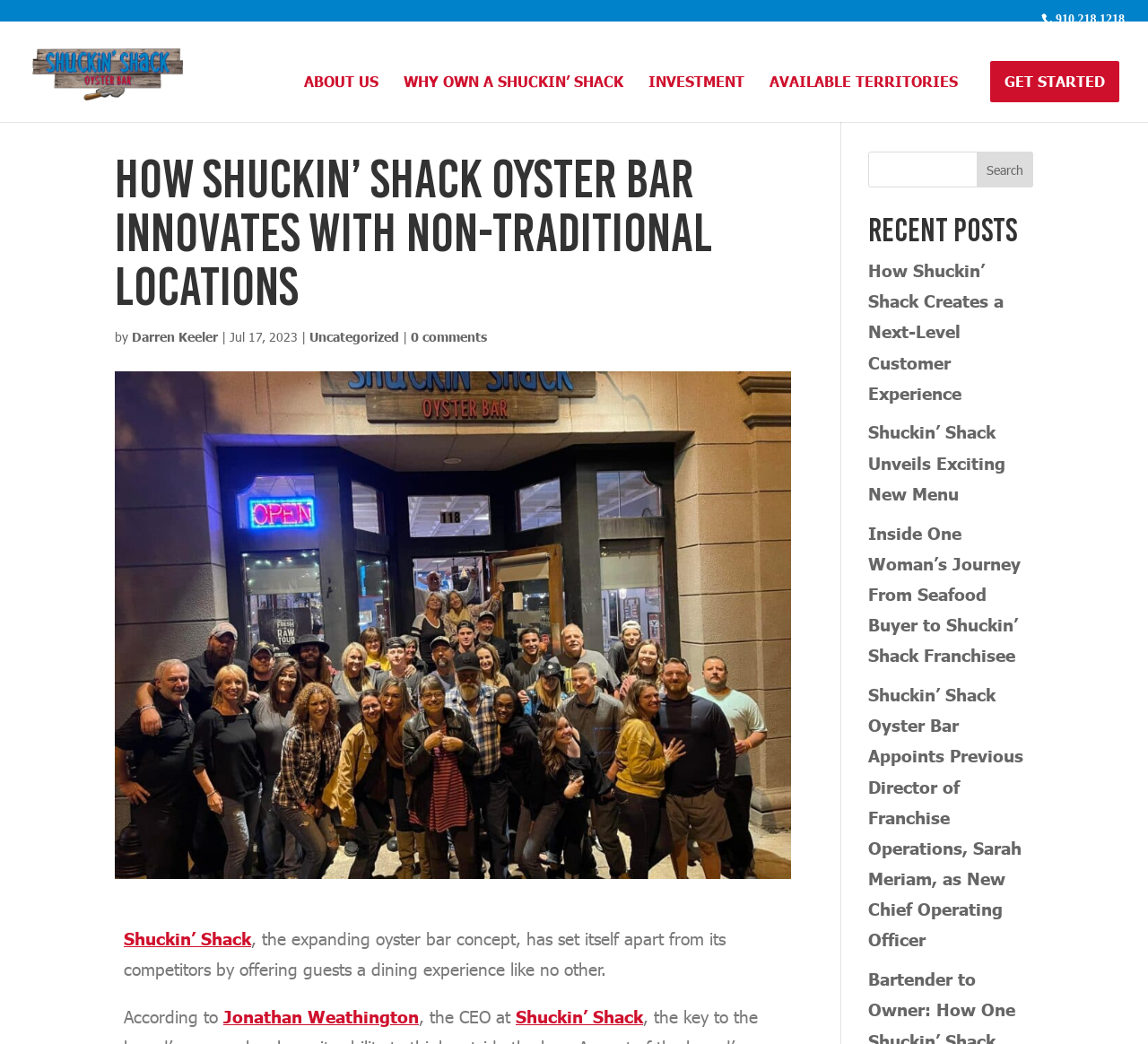Determine the bounding box coordinates of the UI element that matches the following description: "For Scientists". The coordinates should be four float numbers between 0 and 1 in the format [left, top, right, bottom].

None